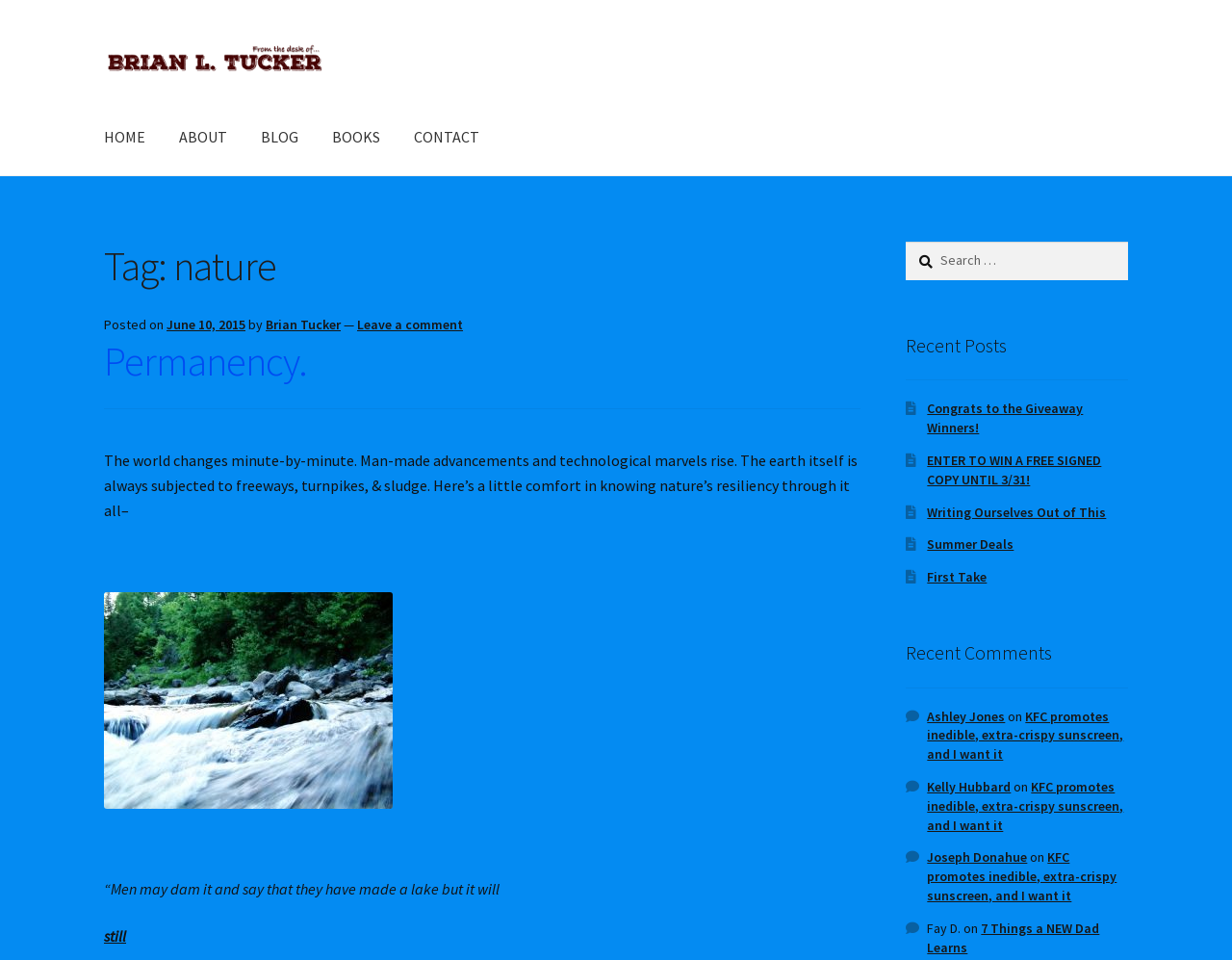How many recent comments are listed?
Using the image as a reference, give a one-word or short phrase answer.

4